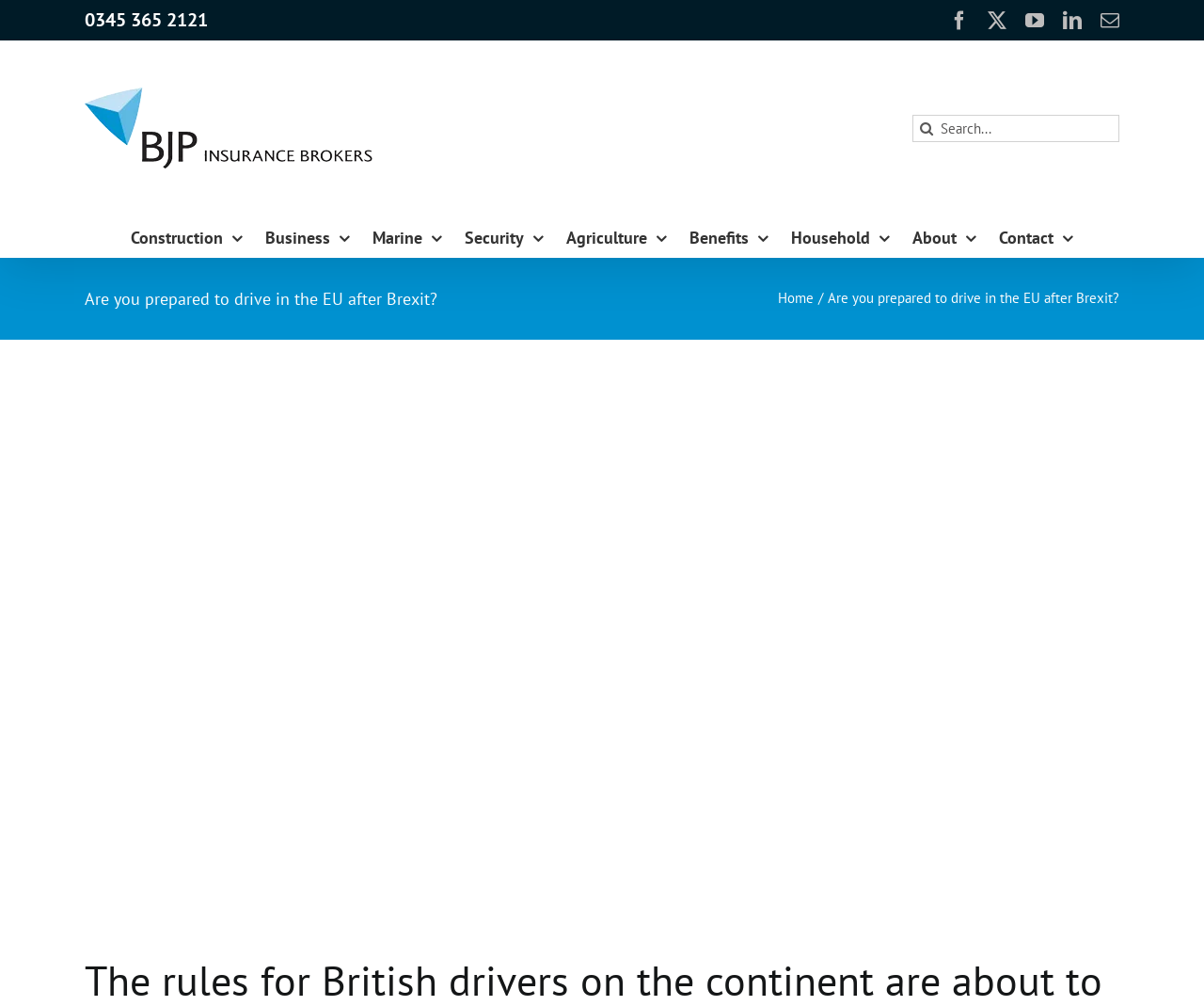Identify the bounding box coordinates of the part that should be clicked to carry out this instruction: "View the larger image".

[0.07, 0.339, 0.108, 0.411]